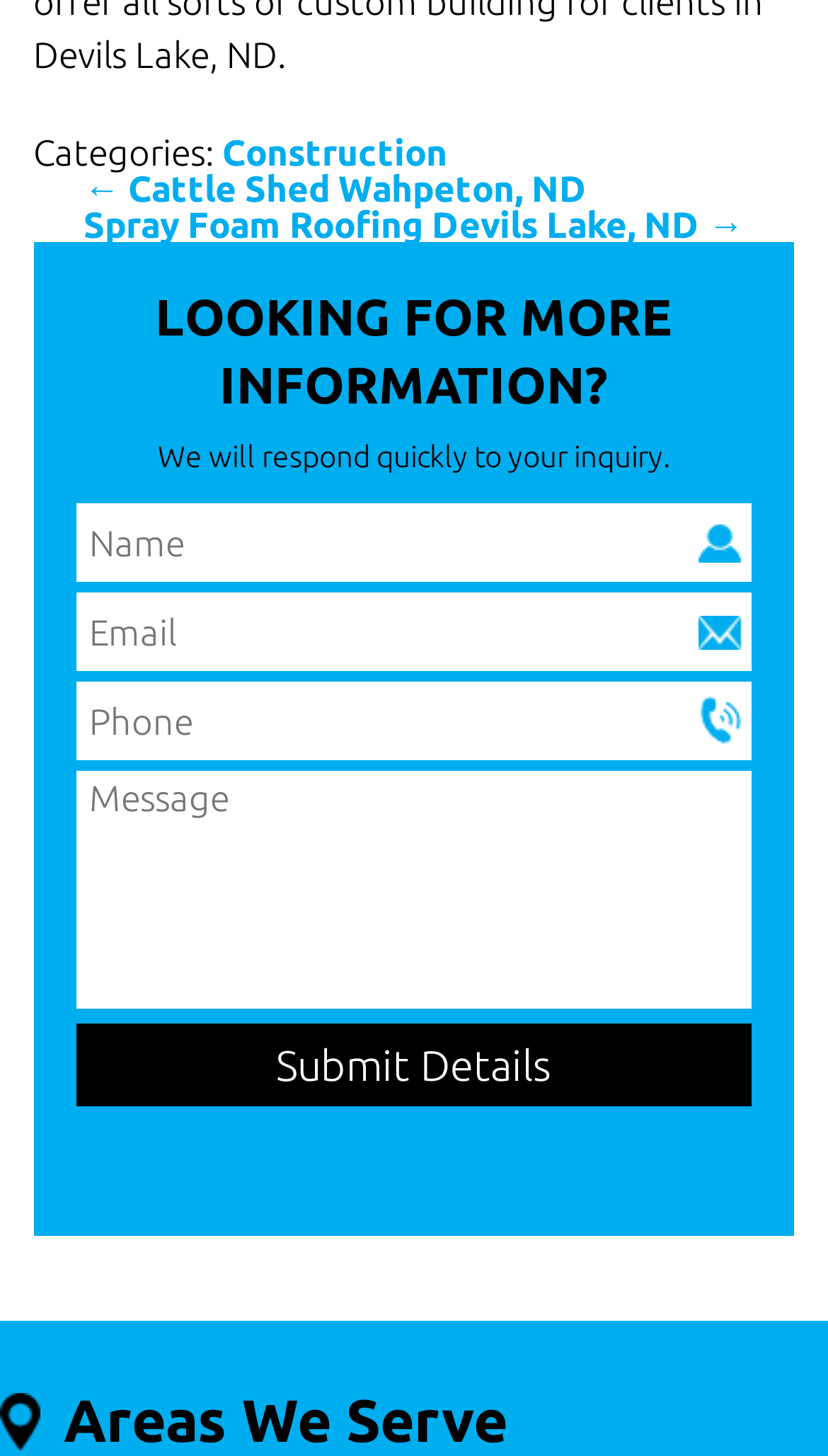Please provide a brief answer to the following inquiry using a single word or phrase:
What is the call-to-action button?

Submit Details